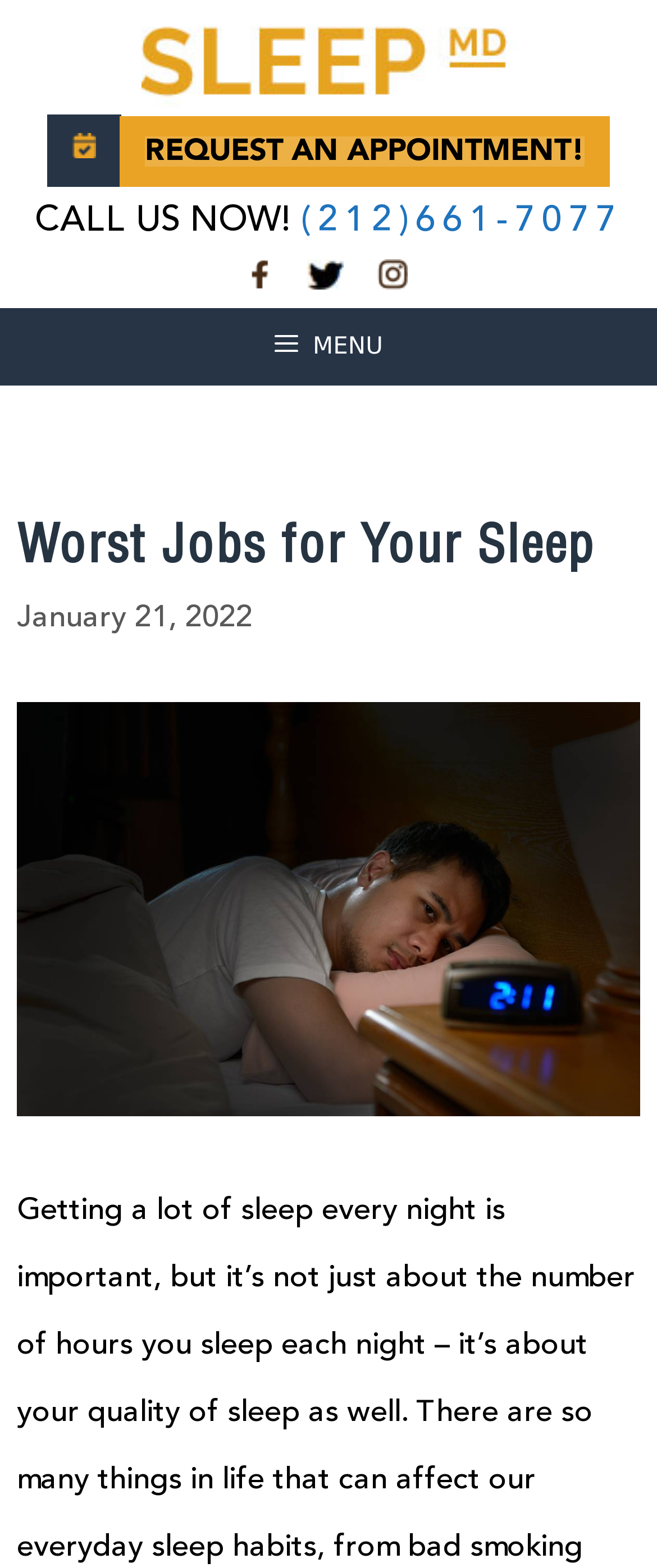Determine the coordinates of the bounding box that should be clicked to complete the instruction: "Request an appointment". The coordinates should be represented by four float numbers between 0 and 1: [left, top, right, bottom].

[0.11, 0.085, 0.146, 0.106]